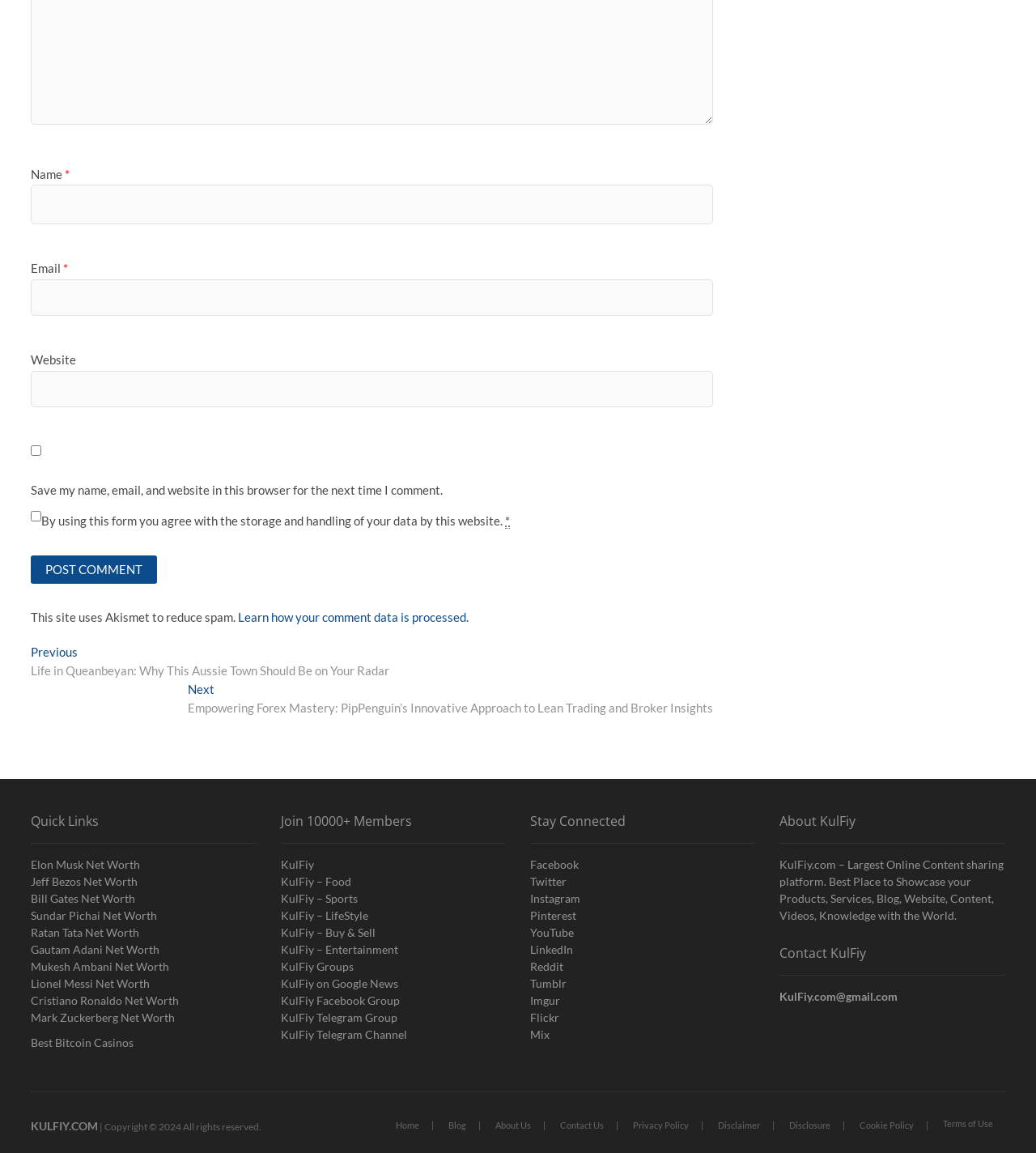Could you find the bounding box coordinates of the clickable area to complete this instruction: "Click the 'Learn how your comment data is processed' link"?

[0.23, 0.529, 0.45, 0.542]